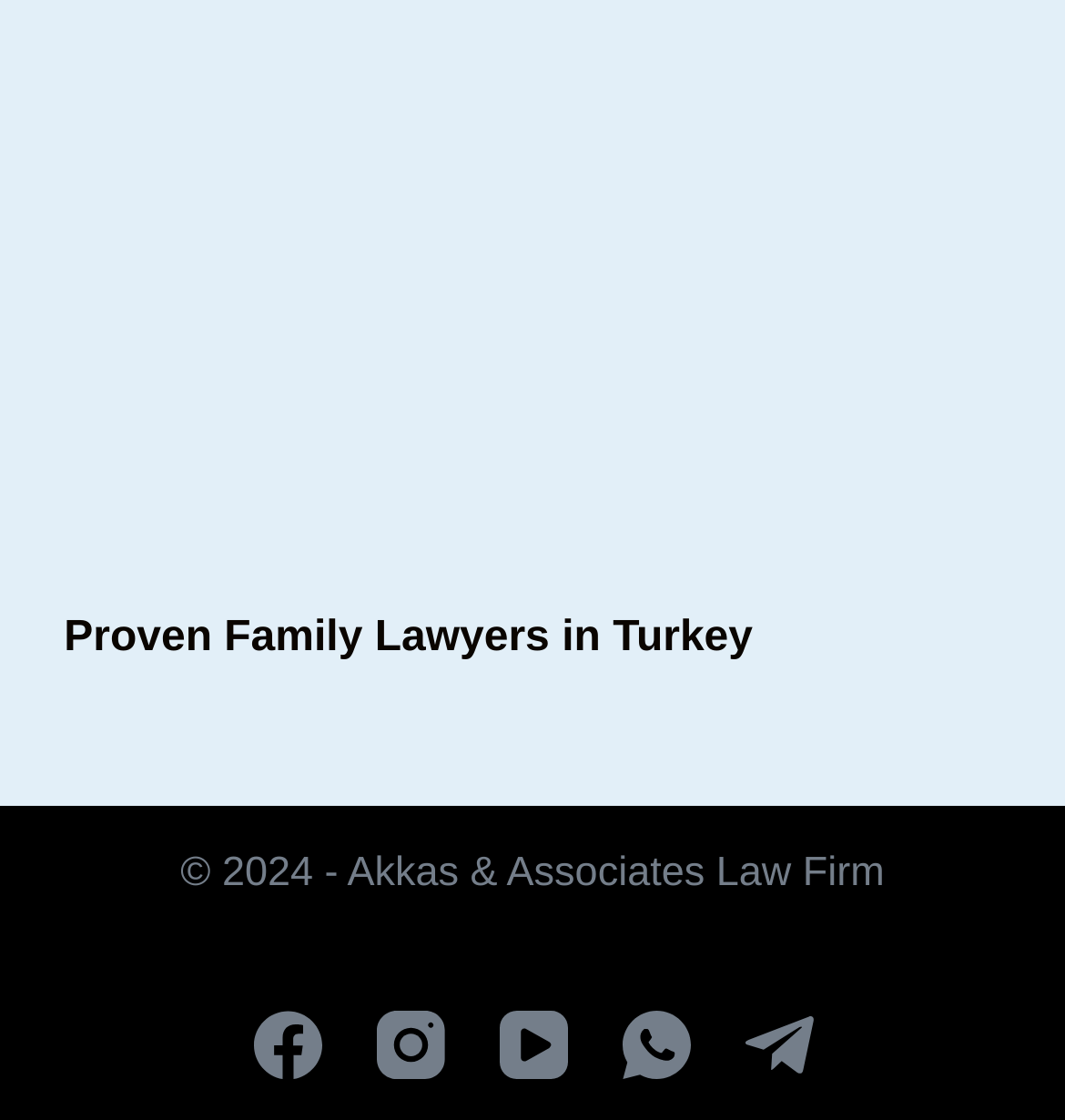Please provide the bounding box coordinates for the UI element as described: "Proven Family Lawyers in Turkey". The coordinates must be four floats between 0 and 1, represented as [left, top, right, bottom].

[0.06, 0.549, 0.707, 0.59]